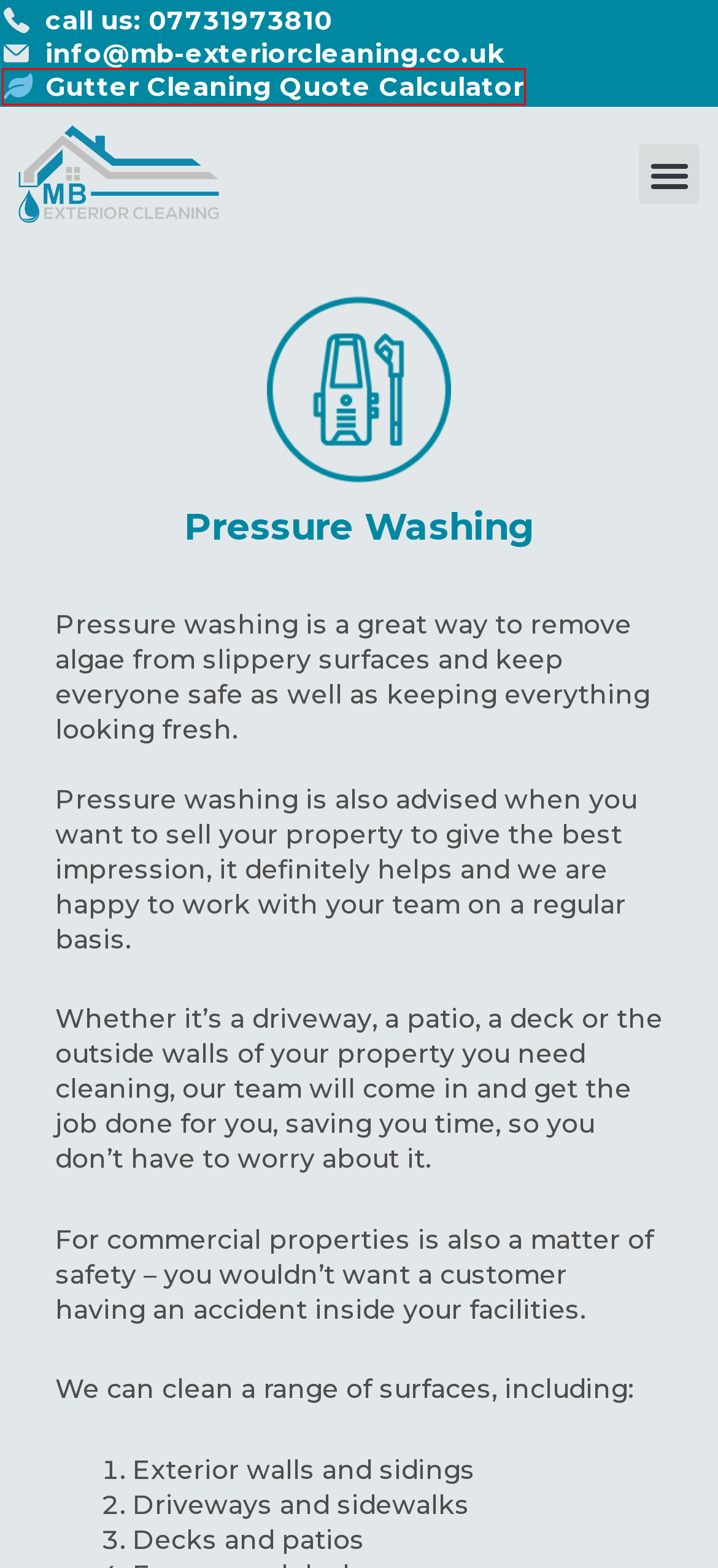Examine the screenshot of a webpage with a red rectangle bounding box. Select the most accurate webpage description that matches the new webpage after clicking the element within the bounding box. Here are the candidates:
A. Render Cleaning - MB Exterior Cleaning
B. Gutter Cleaning - MB Exterior Cleaning
C. Gutter Cleaning Cost Calculator - MB Exterior Cleaning
D. Roof Cleaning - MB Exterior Cleaning
E. Blog - MB Exterior Cleaning
F. Gutter Repair & Installation - MB Exterior Cleaning
G. Gutter Cleaning in Sutton - MB Exterior Cleaning
H. Terms and Conditions - MB Exterior Cleaning

C